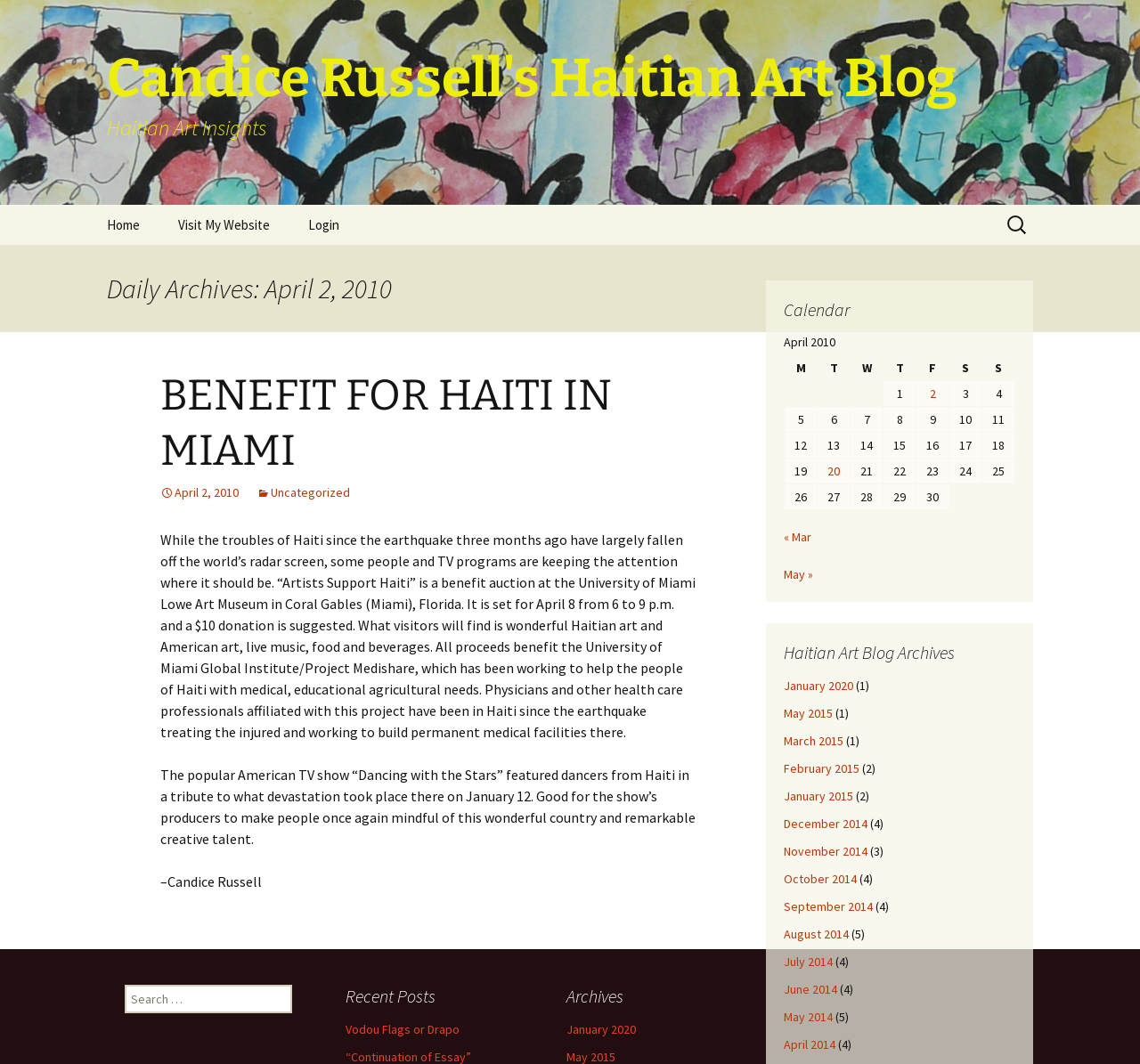What is the title or heading displayed on the webpage?

Candice Russell's Haitian Art Blog